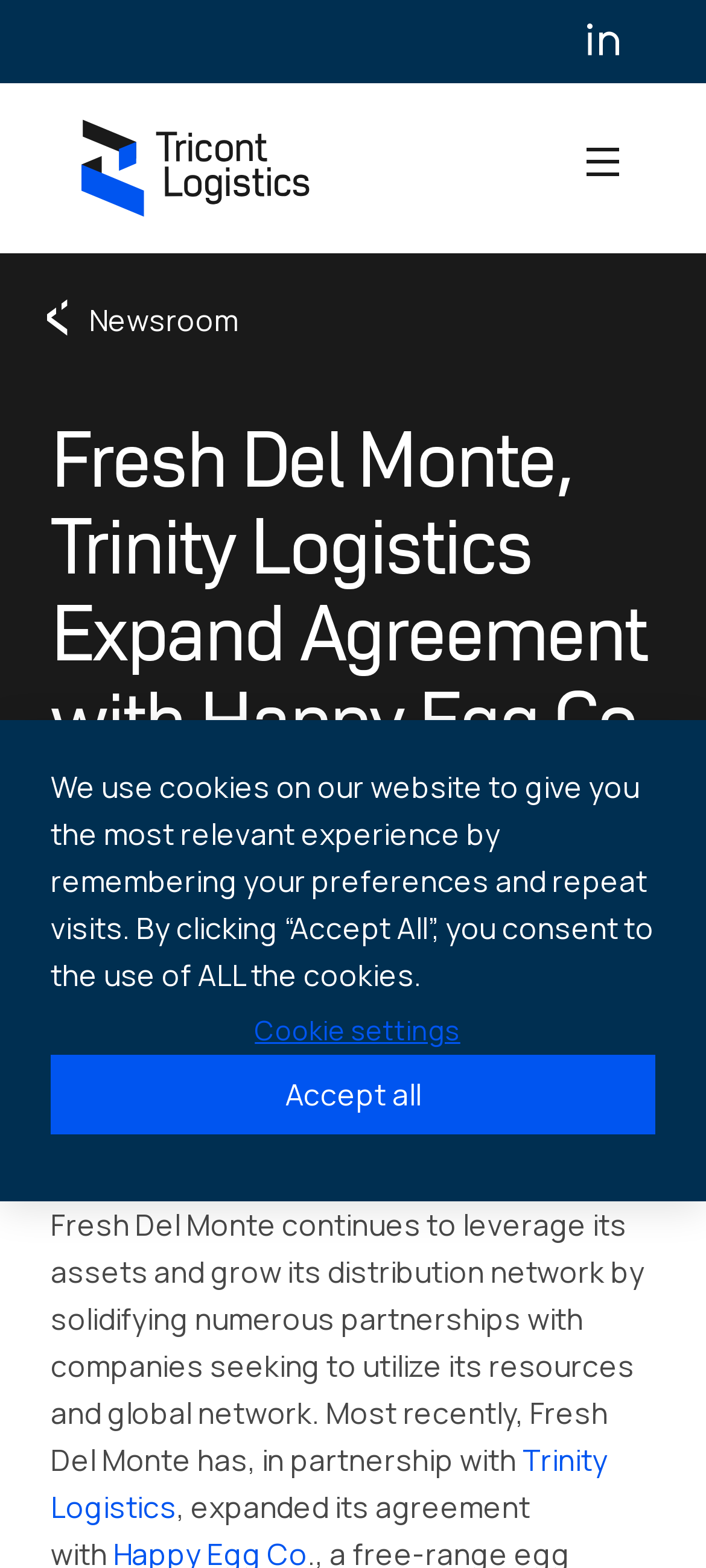Give a one-word or one-phrase response to the question: 
What is the name of the publication where the news was seen?

Perishable News